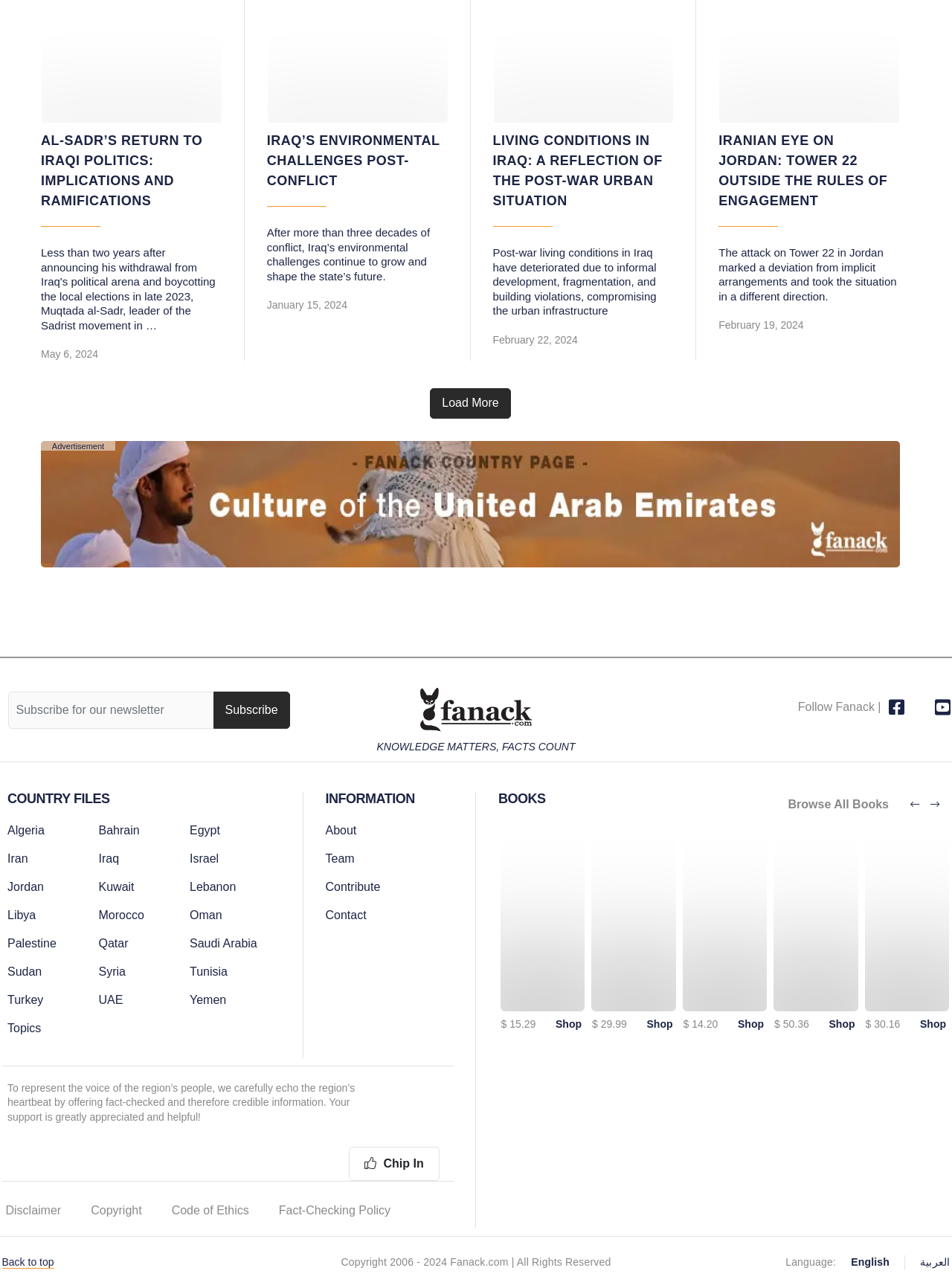How many country files are listed?
Please answer the question with as much detail as possible using the screenshot.

The webpage has a section 'COUNTRY FILES' which lists 24 country files, including Algeria, Bahrain, Egypt, and so on.